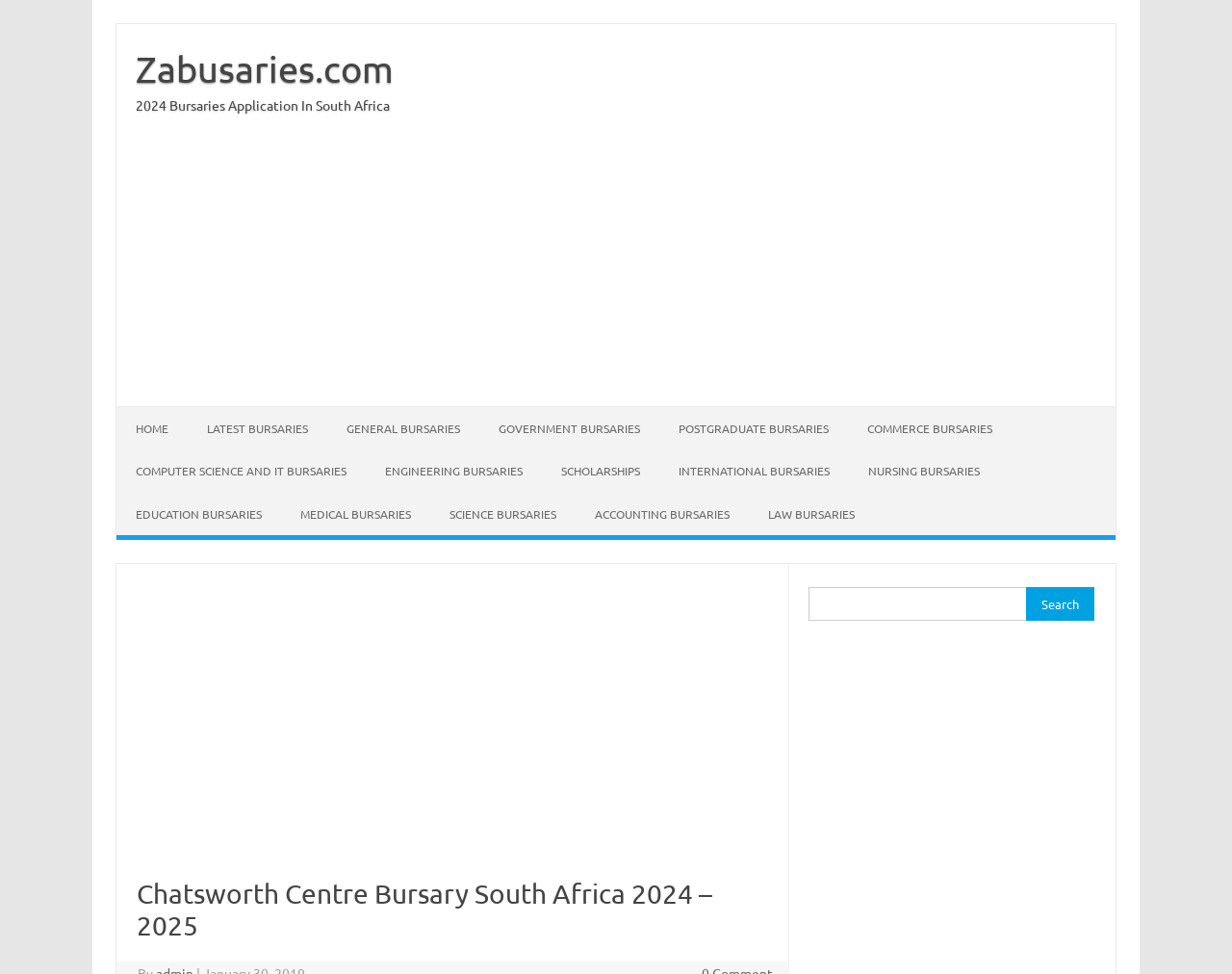Identify and provide the bounding box coordinates of the UI element described: "International Bursaries". The coordinates should be formatted as [left, top, right, bottom], with each number being a float between 0 and 1.

[0.535, 0.462, 0.689, 0.506]